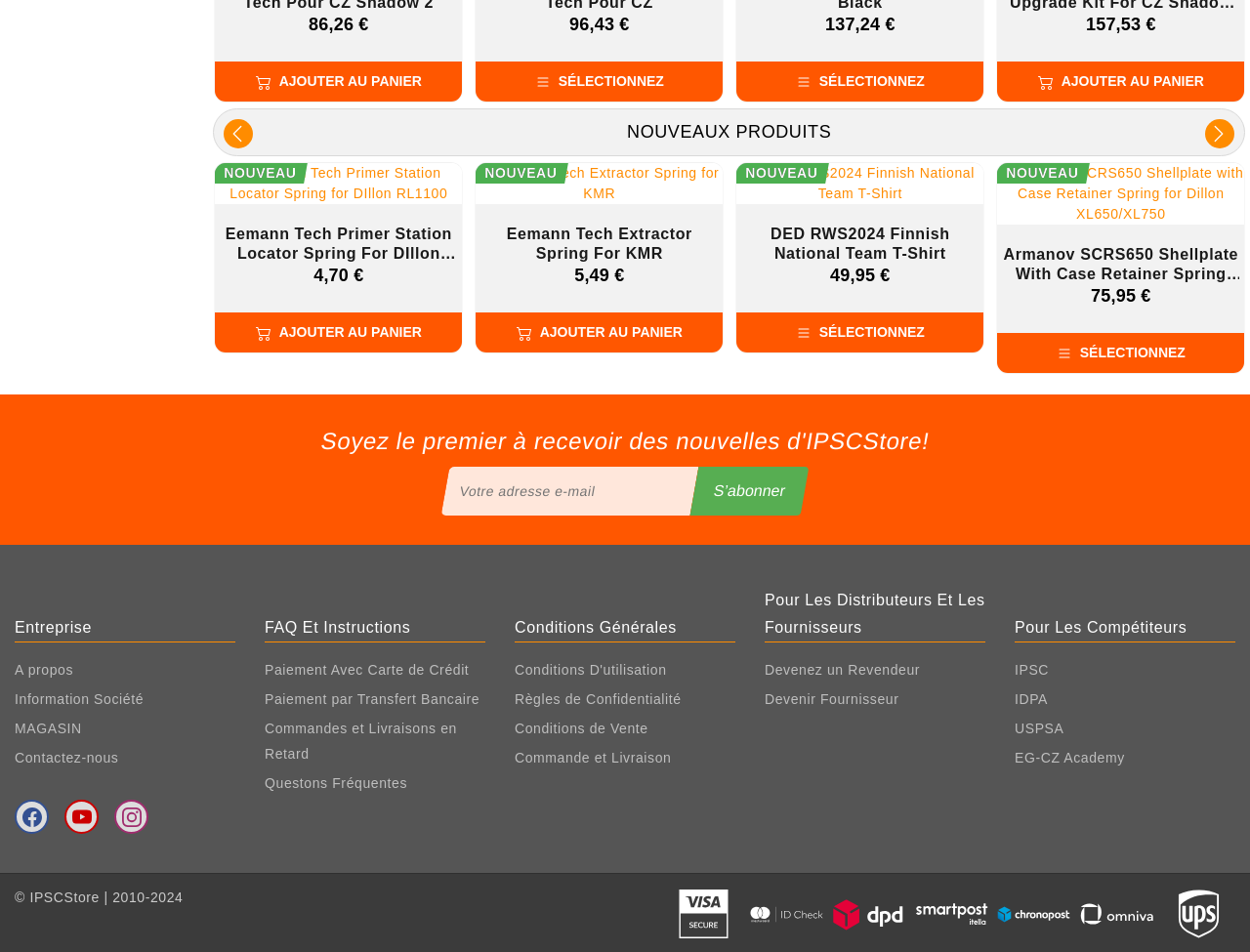Locate the bounding box coordinates of the element that should be clicked to fulfill the instruction: "Enter your email address".

[0.353, 0.49, 0.559, 0.542]